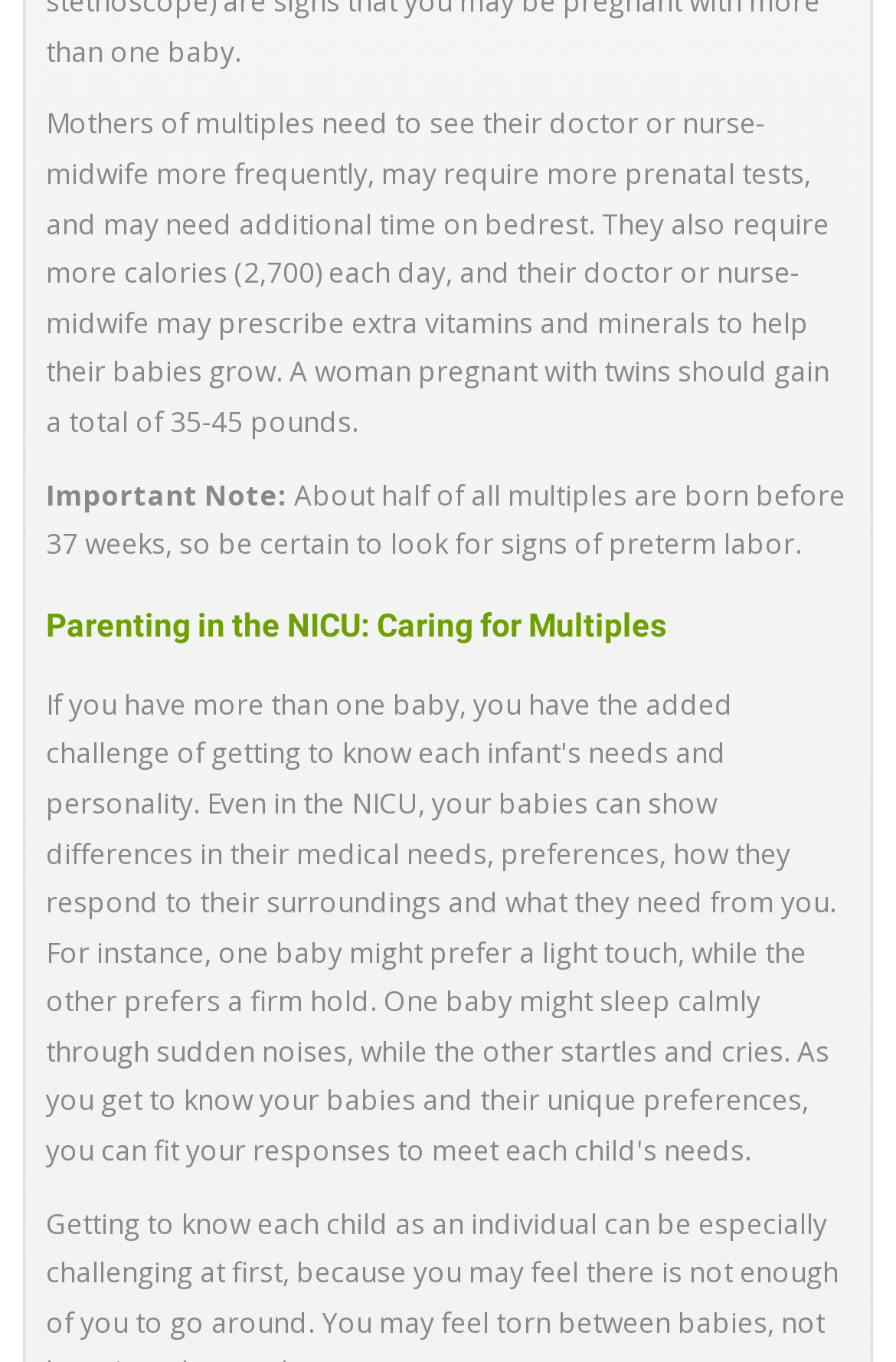Locate the bounding box of the UI element described in the following text: "Mothers of Super Twins (MOST)".

[0.051, 0.283, 0.503, 0.312]